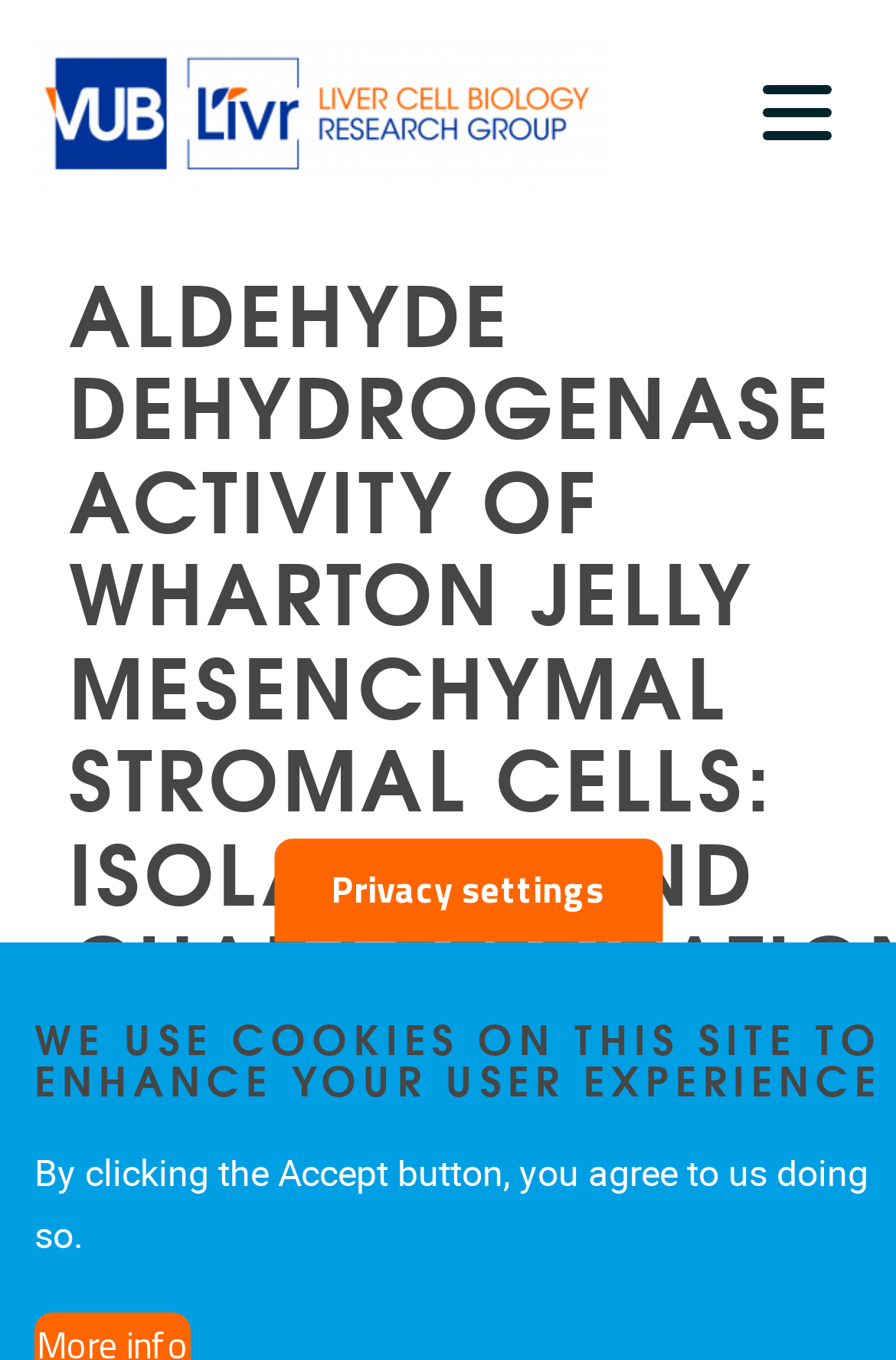What is the date of publication?
Look at the image and answer with only one word or phrase.

FRIDAY 04/01/2019